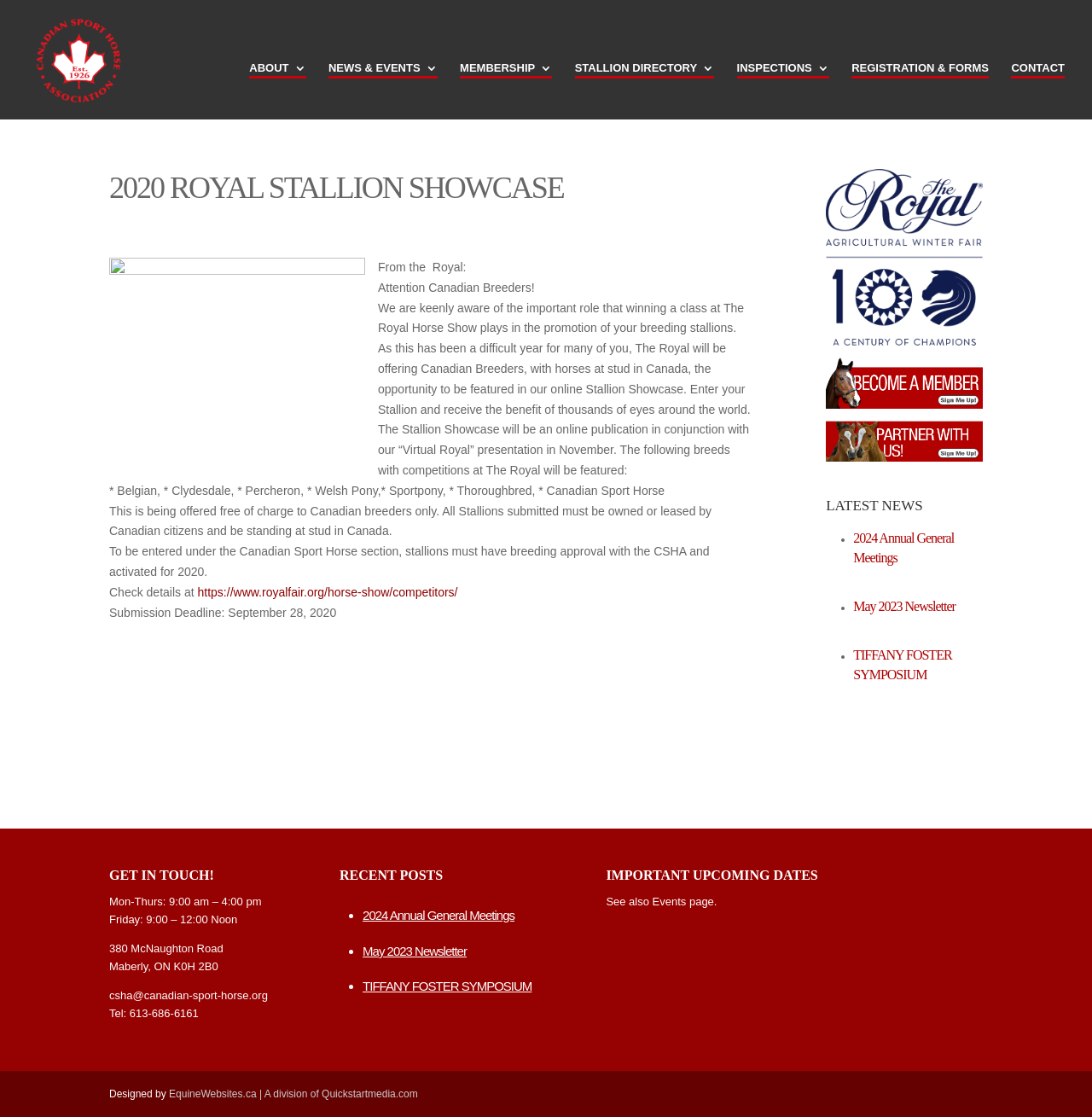Describe every aspect of the webpage in a detailed manner.

The webpage is about the 2020 Royal Stallion Showcase, specifically for the Canadian Sport Horse Association. At the top, there is a logo and a link to the Canadian Sport Horse Association. Below that, there is a navigation menu with links to different sections, including "About", "News & Events", "Membership", "Stallion Directory", "Inspections", "Registration & Forms", and "Contact".

The main content of the page is an article about the 2020 Royal Stallion Showcase. It starts with a heading "2020 ROYAL STALLION SHOWCASE" and then explains the purpose of the showcase, which is to promote Canadian breeders' stallions. The article goes on to describe the eligibility criteria and the benefits of participating in the showcase.

To the right of the article, there is a section with a heading "LATEST NEWS" that lists three news articles with links to read more. Below that, there is a section with a heading "GET IN TOUCH!" that provides contact information, including address, phone number, and email.

Further down the page, there are two more sections. One is headed "RECENT POSTS" and lists three recent news articles with links to read more. The other is headed "IMPORTANT UPCOMING DATES" and provides some information about upcoming events.

At the very bottom of the page, there is a footer section with a copyright notice and a link to the website designer, EquineWebsites.ca.